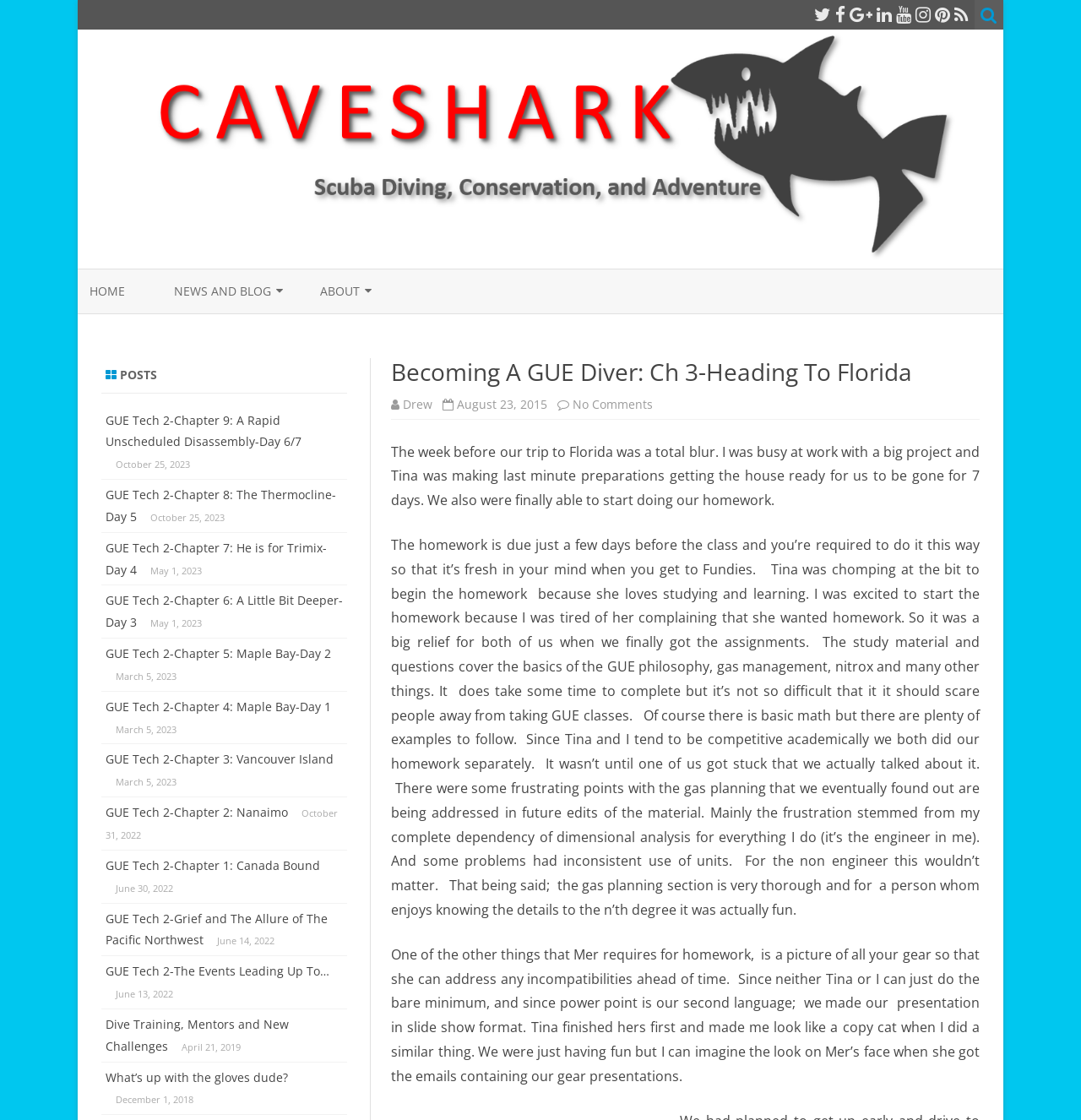Answer the following inquiry with a single word or phrase:
How many social media links are there at the top of the webpage?

7